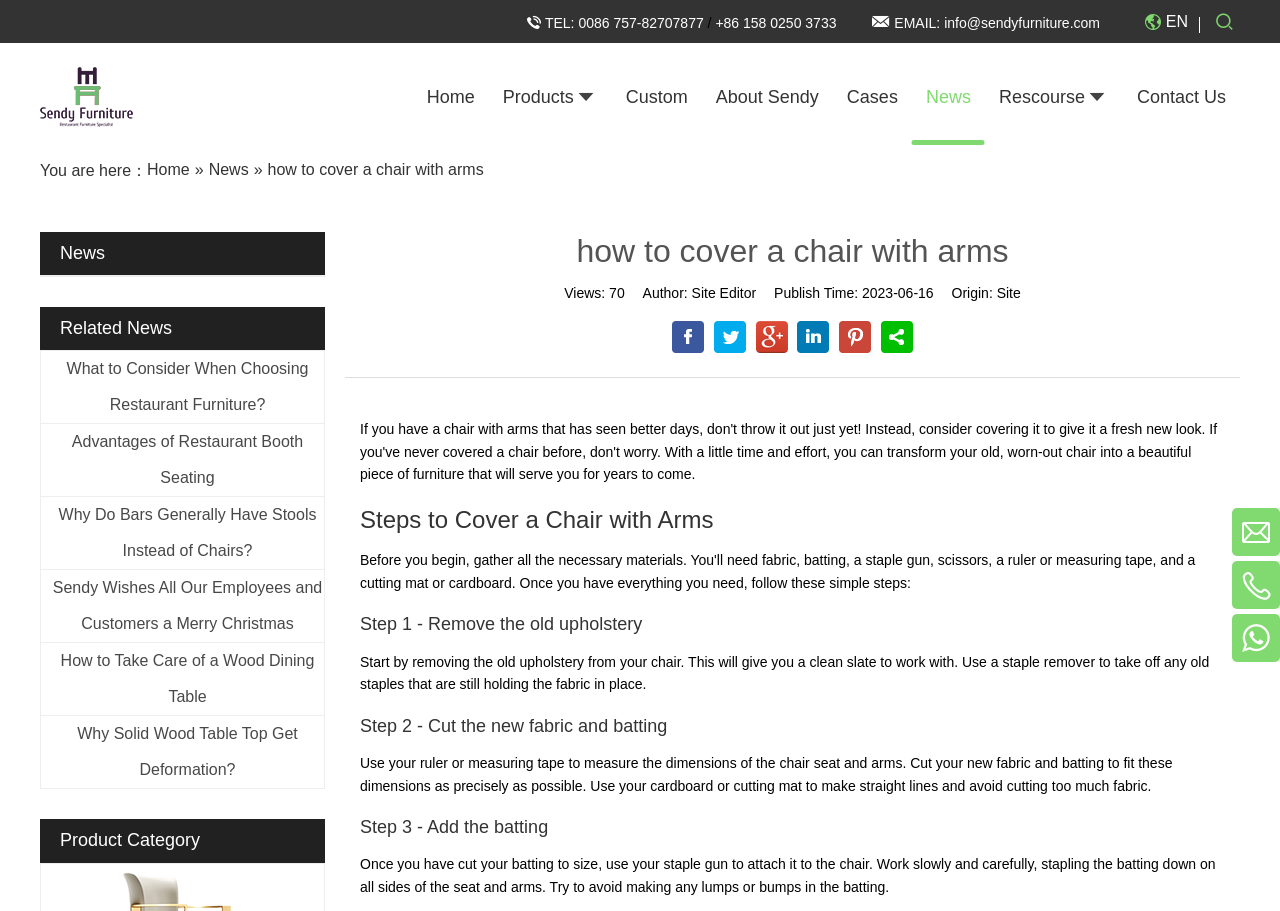Extract the bounding box coordinates of the UI element described: "Advantages of Restaurant Booth Seating". Provide the coordinates in the format [left, top, right, bottom] with values ranging from 0 to 1.

[0.032, 0.466, 0.253, 0.545]